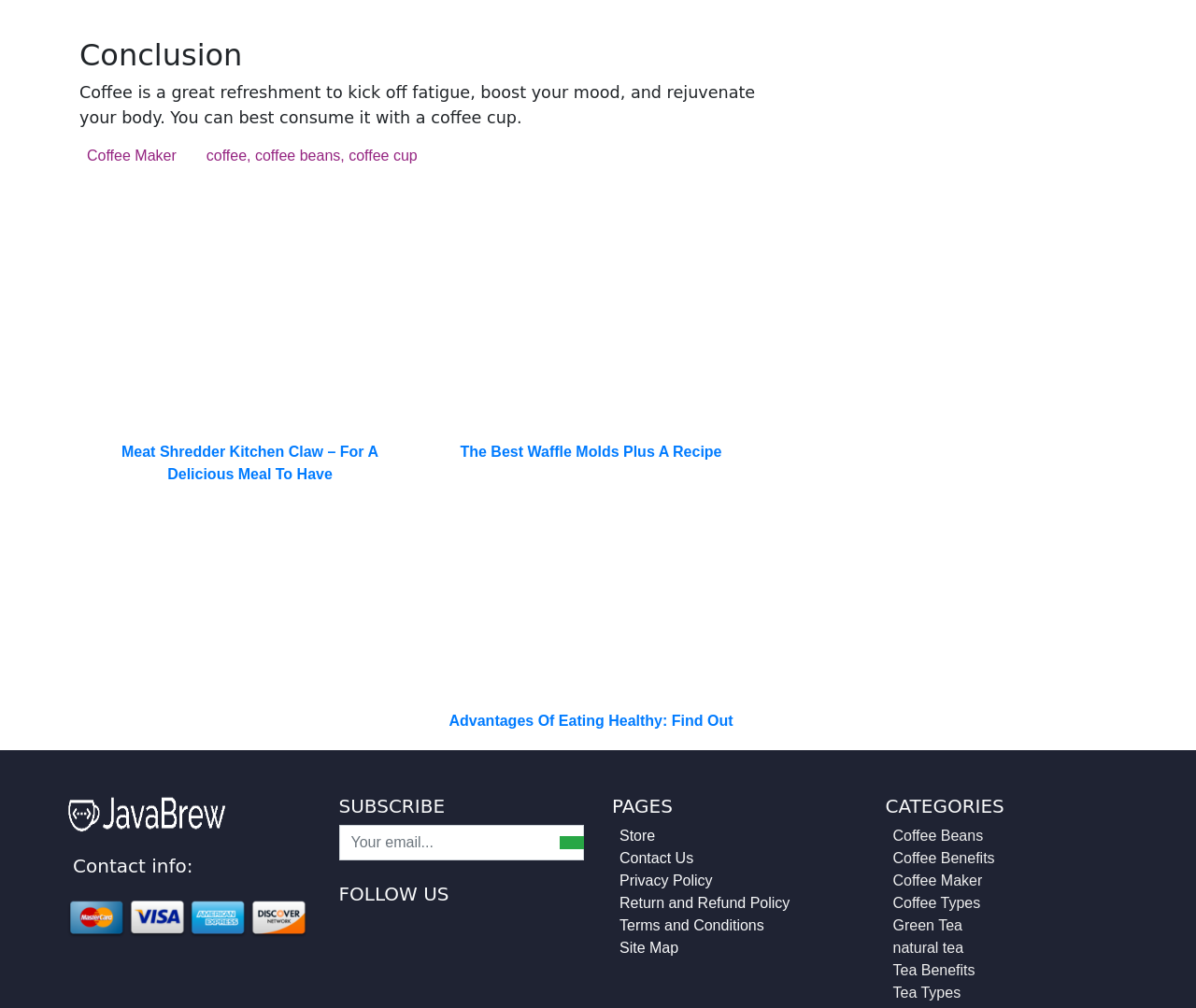What is the recommended way to consume coffee?
From the image, respond with a single word or phrase.

with a coffee cup